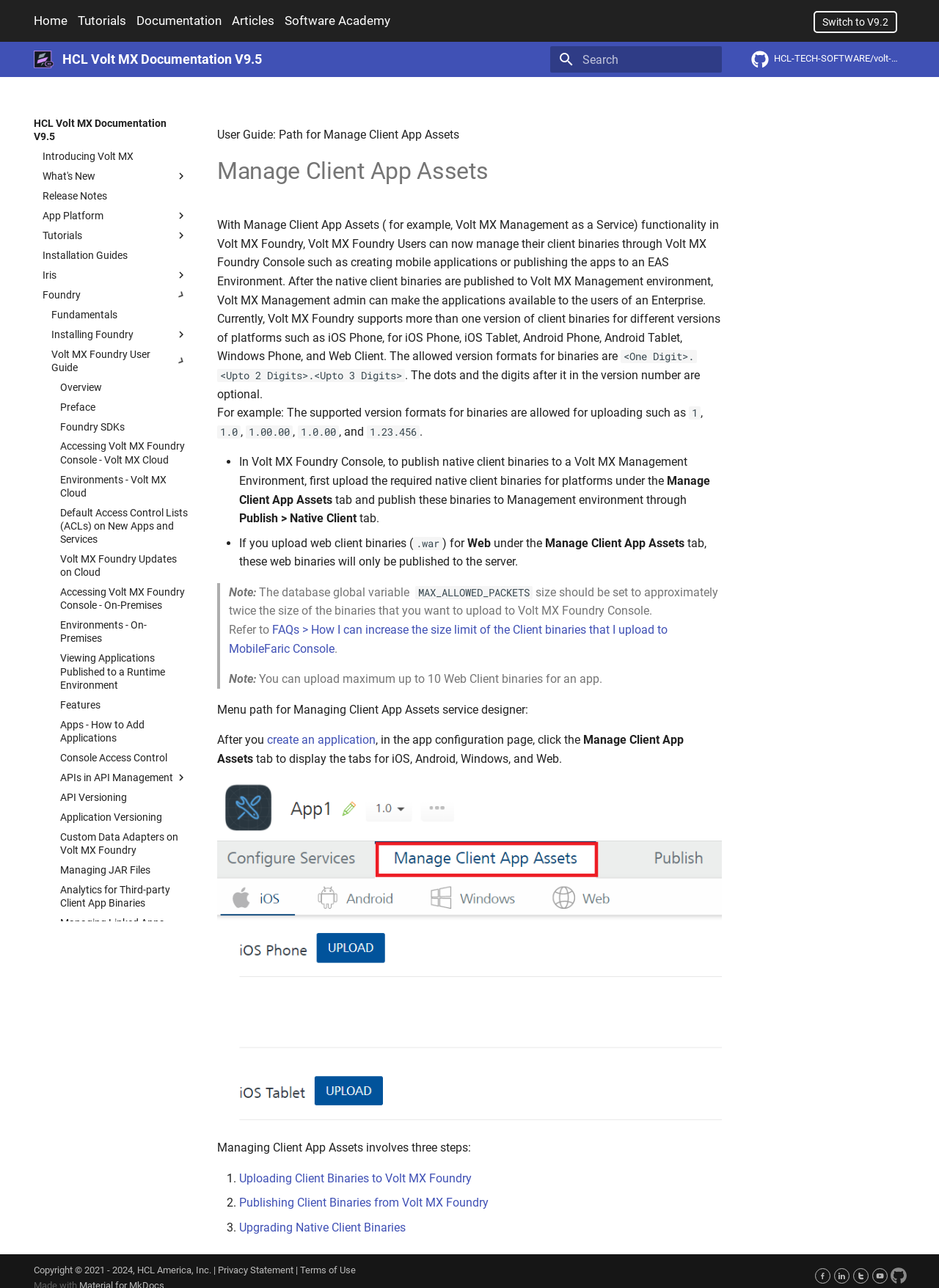Please give a one-word or short phrase response to the following question: 
What is the title of the current webpage?

Overview - HCL Volt MX Documentation V9.5